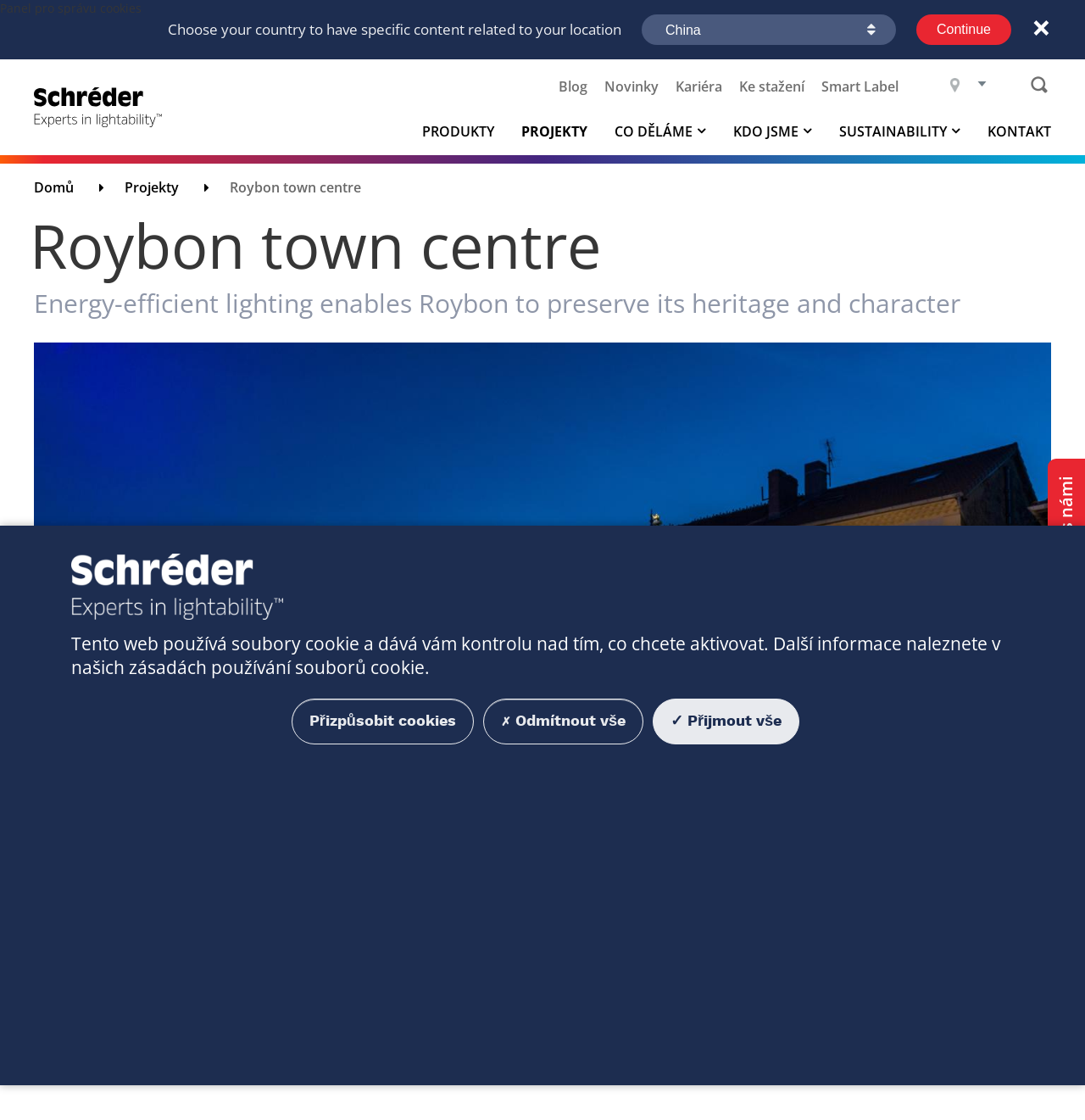Find and specify the bounding box coordinates that correspond to the clickable region for the instruction: "Choose your country".

[0.591, 0.013, 0.841, 0.04]